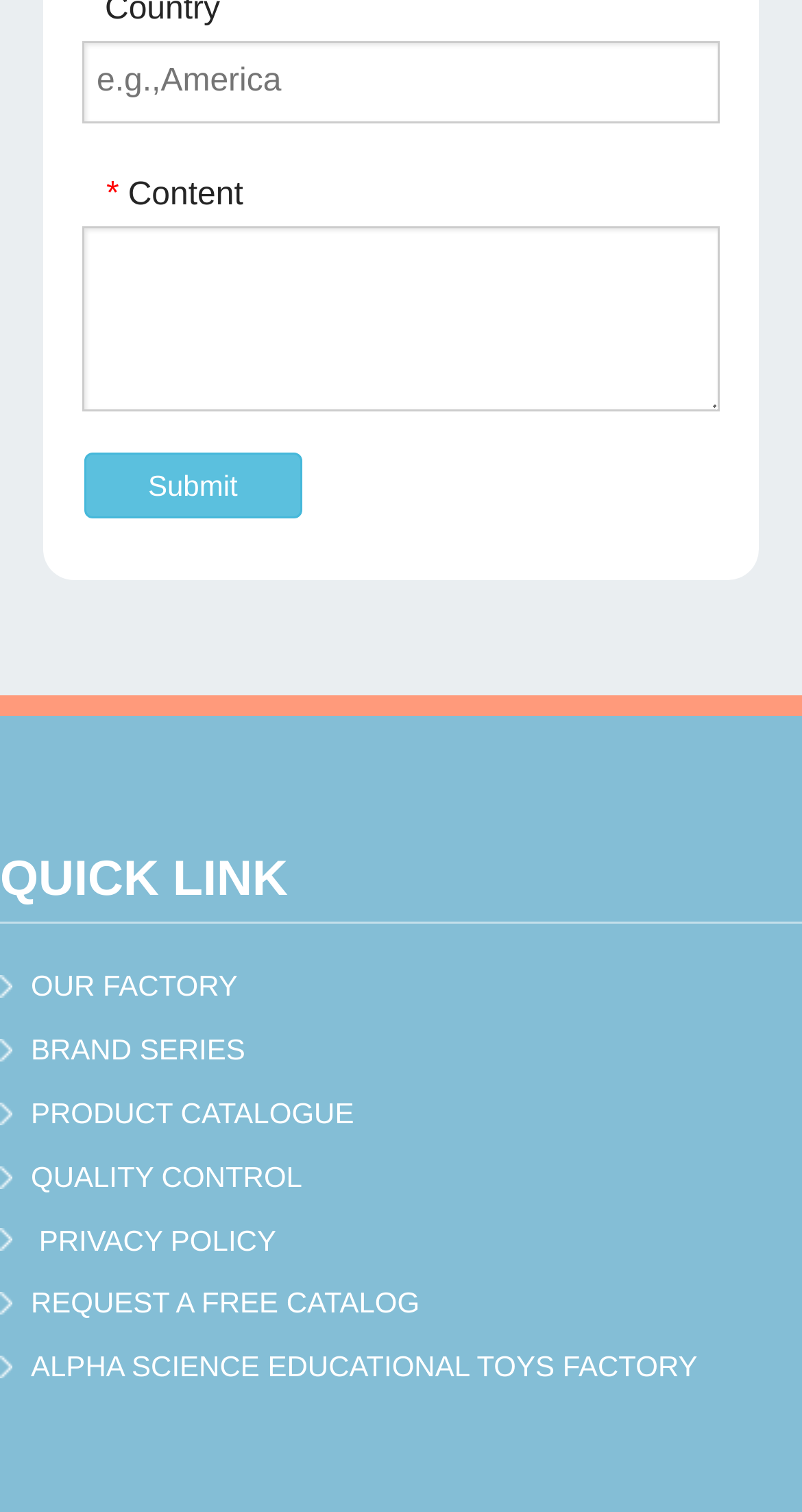Use one word or a short phrase to answer the question provided: 
What is the purpose of the first textbox?

Enter country